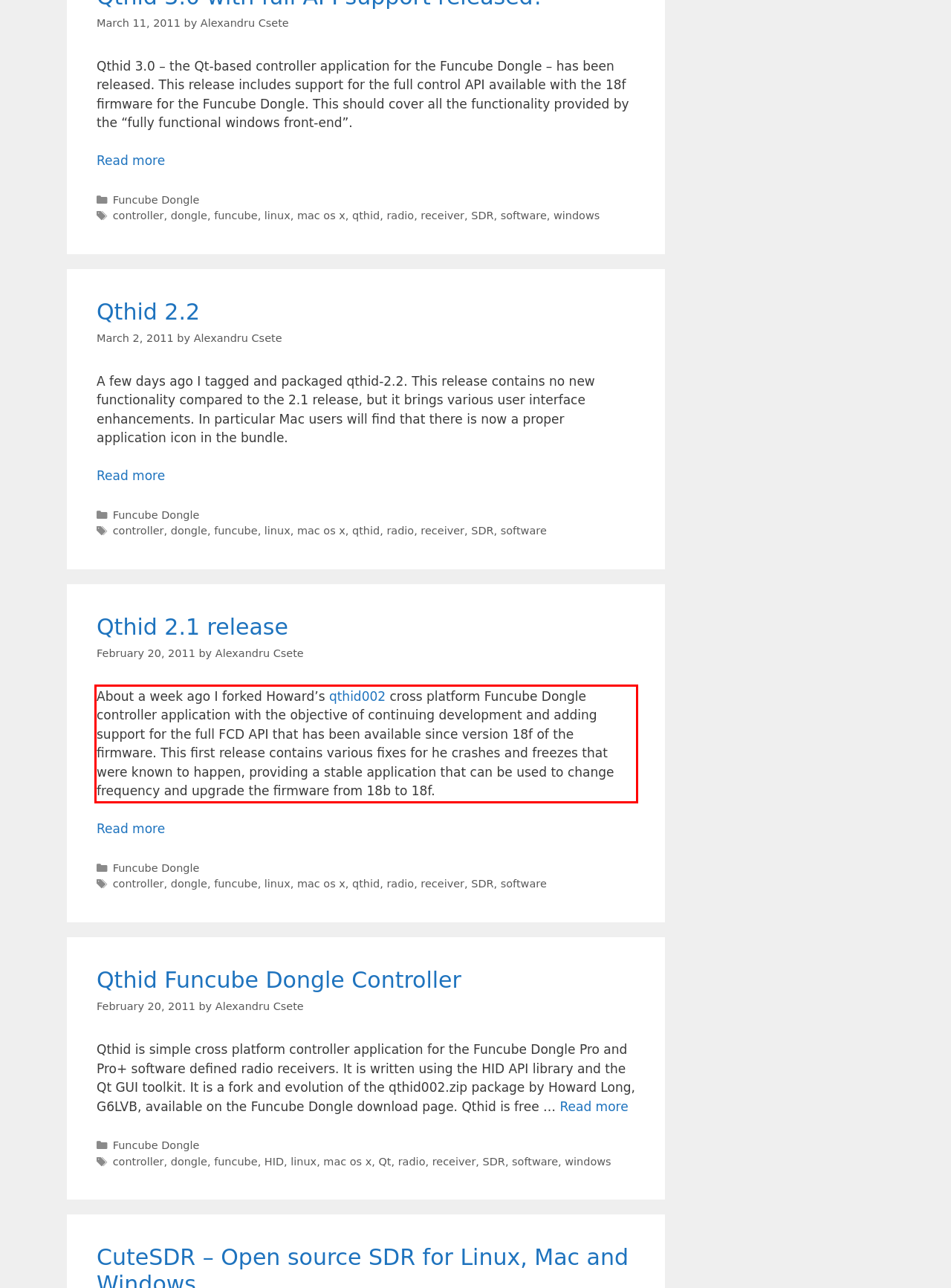Examine the webpage screenshot, find the red bounding box, and extract the text content within this marked area.

About a week ago I forked Howard’s qthid002 cross platform Funcube Dongle controller application with the objective of continuing development and adding support for the full FCD API that has been available since version 18f of the firmware. This first release contains various fixes for he crashes and freezes that were known to happen, providing a stable application that can be used to change frequency and upgrade the firmware from 18b to 18f.